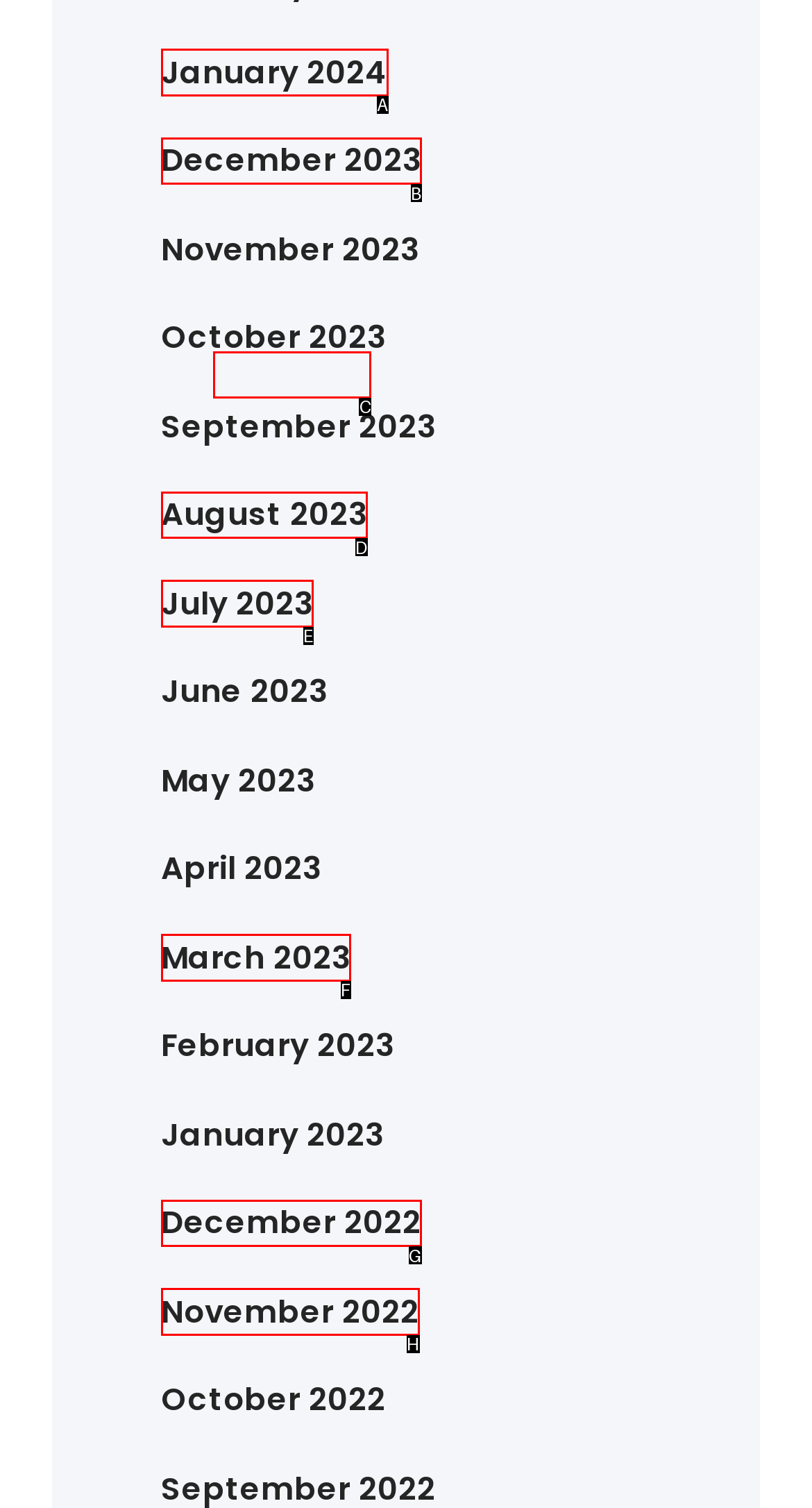Tell me which option I should click to complete the following task: Go to May 2024
Answer with the option's letter from the given choices directly.

C